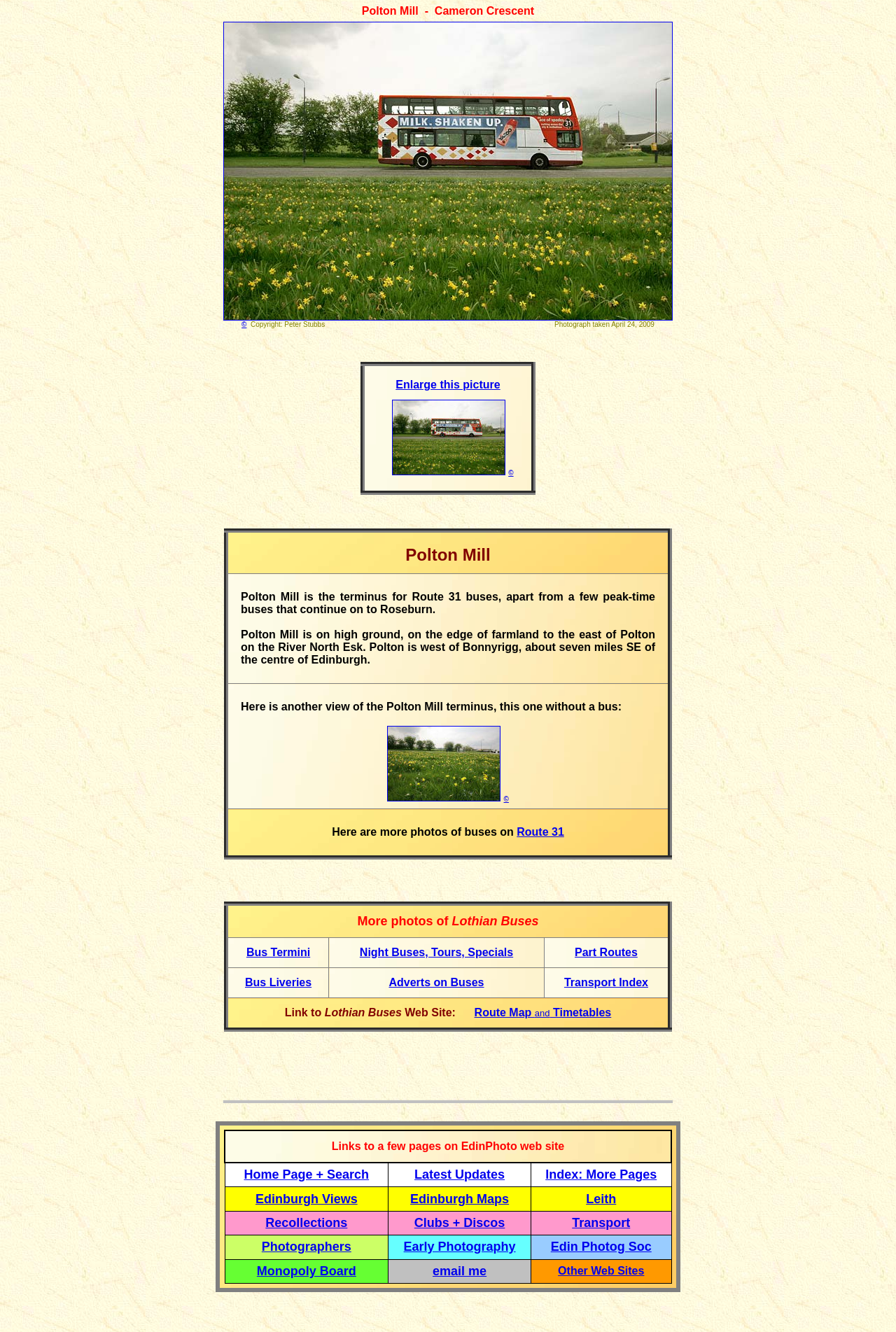Using the element description: "Clubs + Discos", determine the bounding box coordinates for the specified UI element. The coordinates should be four float numbers between 0 and 1, [left, top, right, bottom].

[0.462, 0.913, 0.564, 0.923]